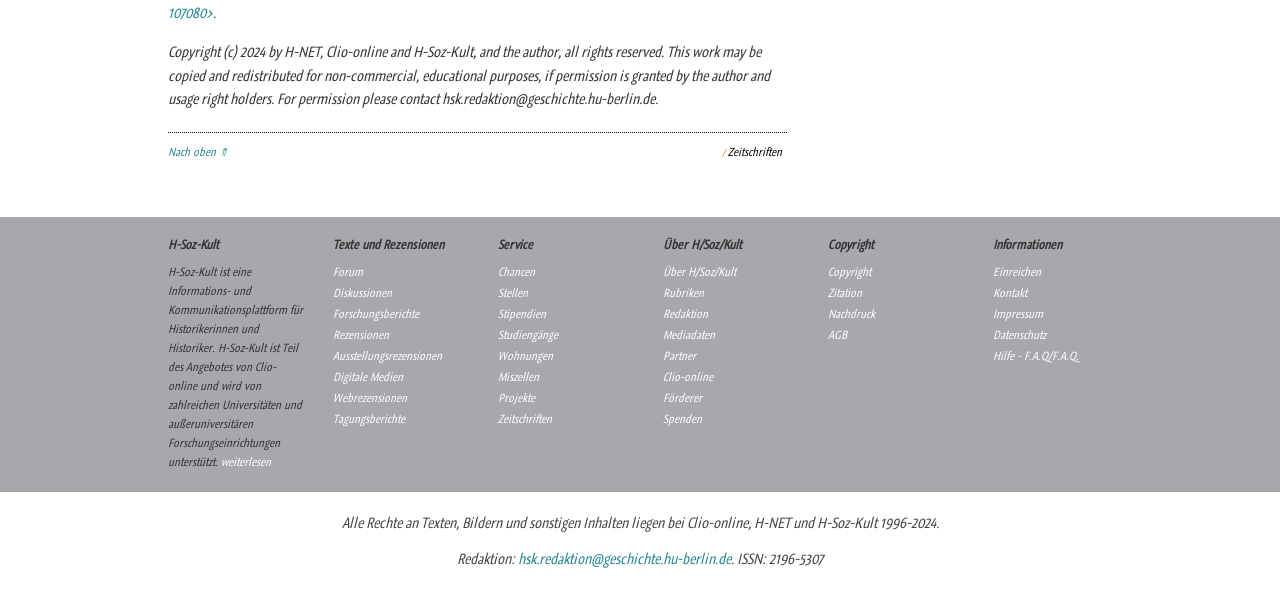What is the contact email for the redaktion?
Please provide a comprehensive answer to the question based on the webpage screenshot.

I found a StaticText element with the text 'Redaktion:' and a link element with the email address 'hsk.redaktion@geschichte.hu-berlin.de' below it. This suggests that this email address is the contact email for the redaktion.